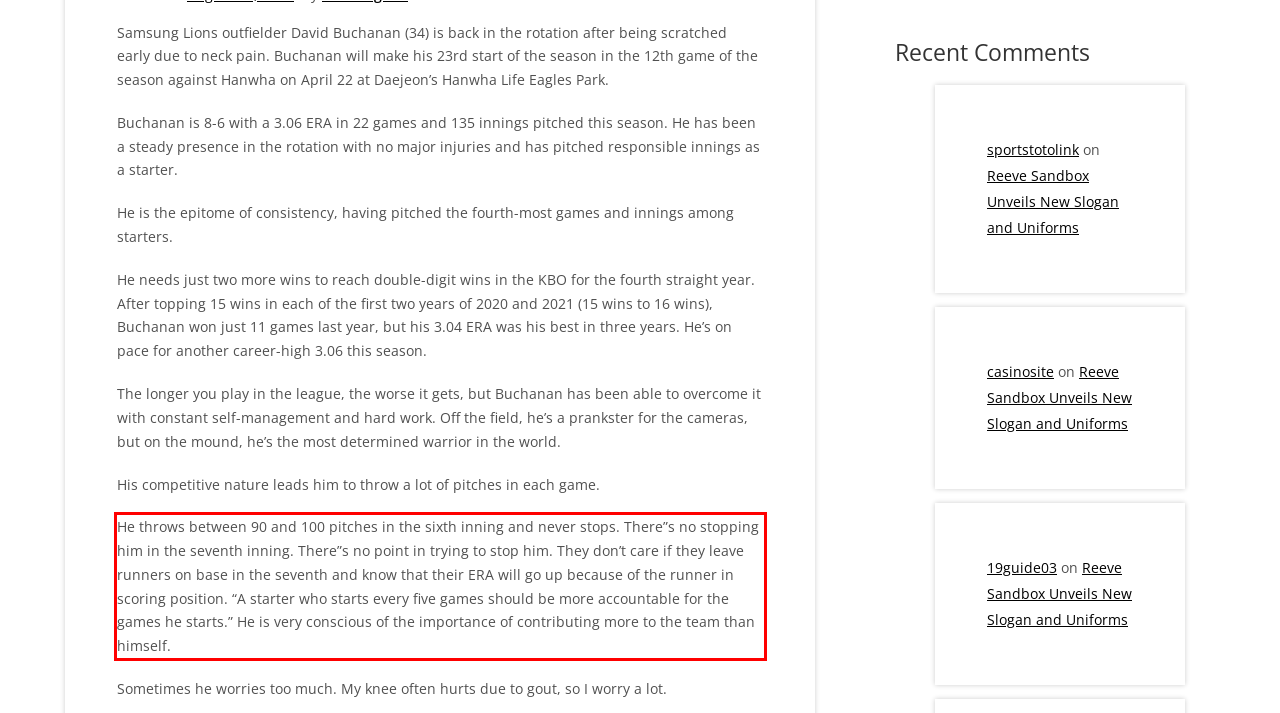Review the screenshot of the webpage and recognize the text inside the red rectangle bounding box. Provide the extracted text content.

He throws between 90 and 100 pitches in the sixth inning and never stops. There”s no stopping him in the seventh inning. There”s no point in trying to stop him. They don’t care if they leave runners on base in the seventh and know that their ERA will go up because of the runner in scoring position. “A starter who starts every five games should be more accountable for the games he starts.” He is very conscious of the importance of contributing more to the team than himself.